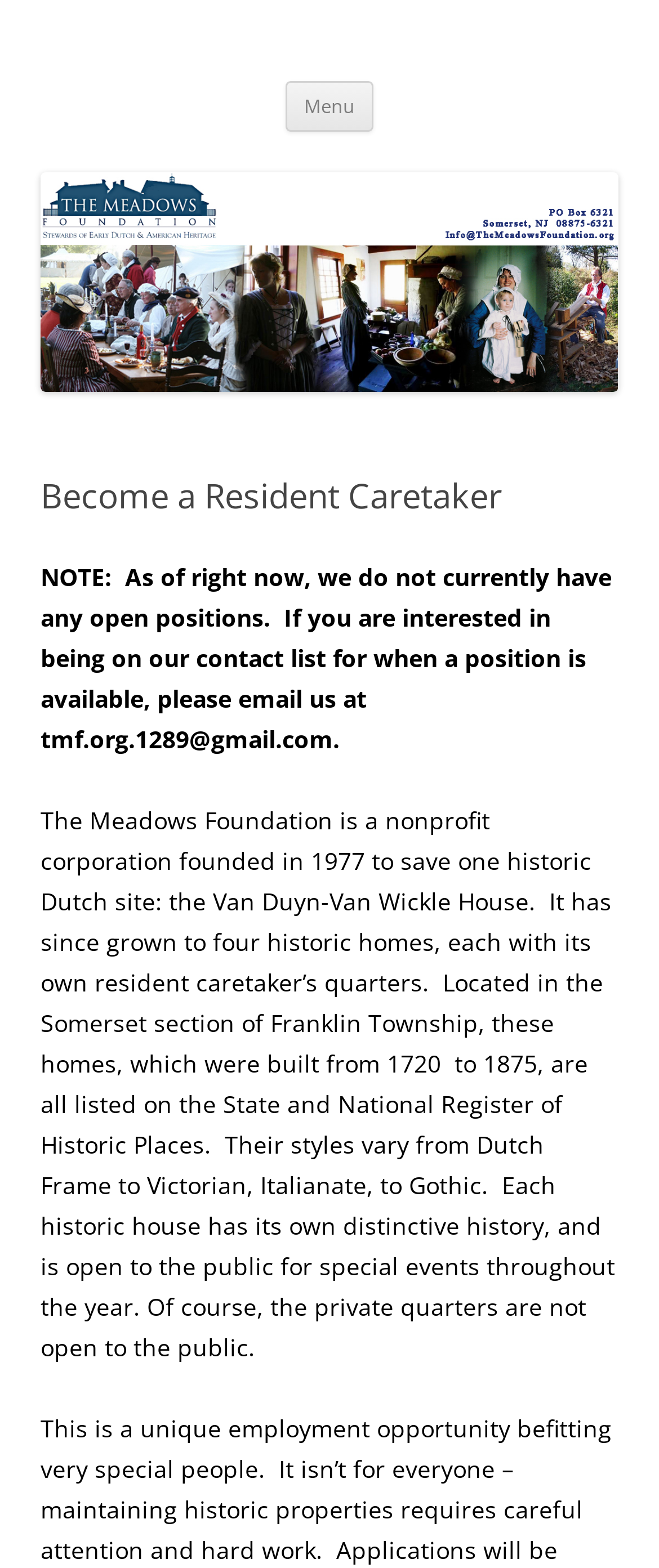What is the purpose of The Meadows Foundation?
Answer the question with detailed information derived from the image.

I deduced this from the text 'The Meadows Foundation is a nonprofit corporation founded in 1977 to save one historic Dutch site...' which suggests that the primary purpose of The Meadows Foundation is to preserve and save historic sites.